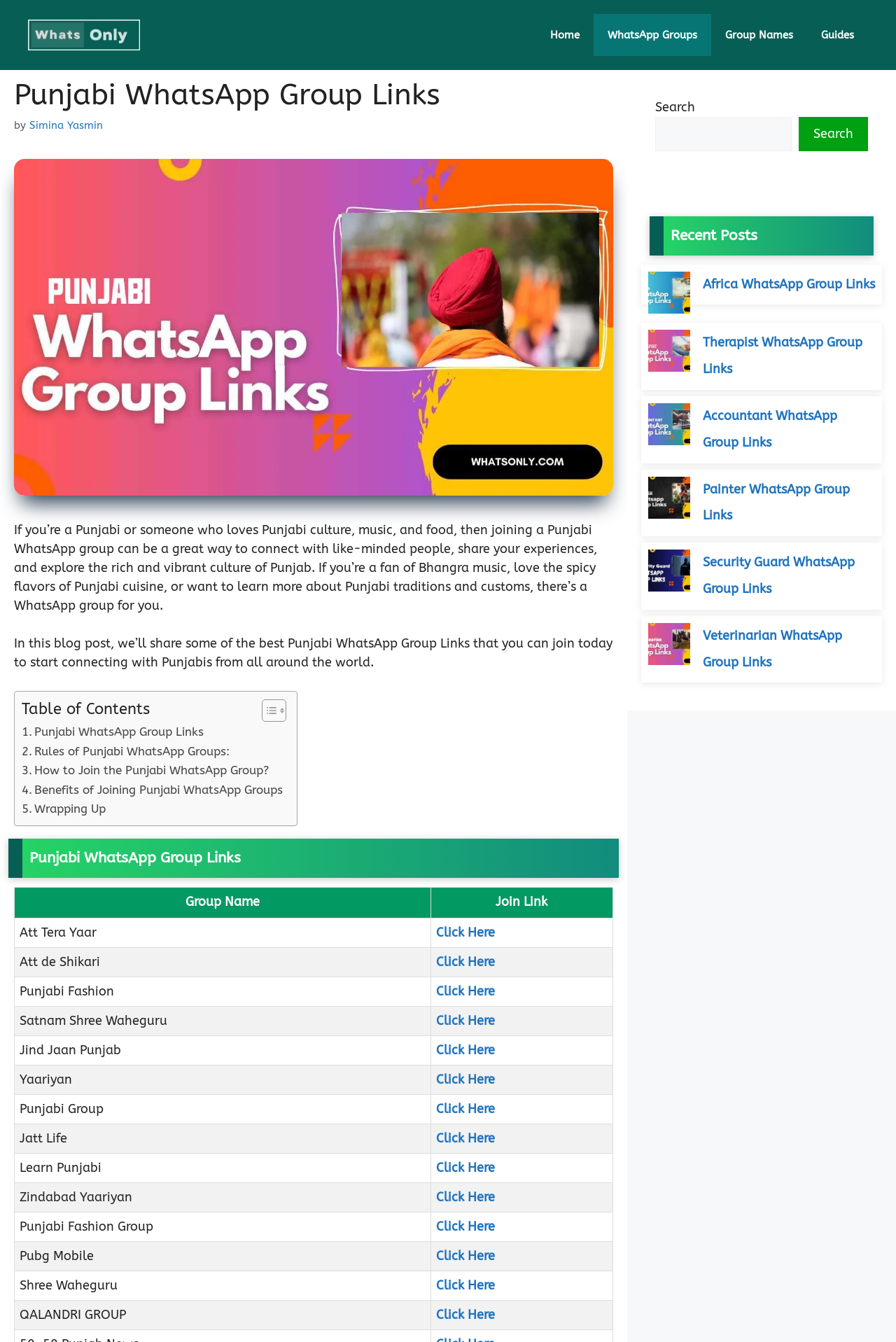Analyze the image and answer the question with as much detail as possible: 
What is the purpose of joining Punjabi WhatsApp groups?

According to the webpage, joining Punjabi WhatsApp groups can be a great way to connect with like-minded people, share experiences, and explore the rich and vibrant culture of Punjab.